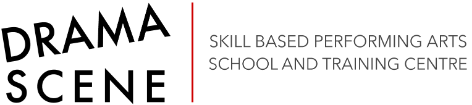Write a descriptive caption for the image, covering all notable aspects.

The image prominently features the logo of "DRAMA SCENE," a skill-based performing arts school and training center. The logo highlights the name "DRAMA SCENE" in a bold, stylized font, emphasizing its dynamic approach to performing arts. Below the logo, the tagline reads "SKILL BASED PERFORMING ARTS SCHOOL AND TRAINING CENTRE," which encapsulates the institution's focus on practical skill development in the performing arts. This visual branding is key to conveying the school's commitment to excellence in disciplines such as acting, musical theatre, and public speaking, appealing to prospective students and parents interested in quality training opportunities.